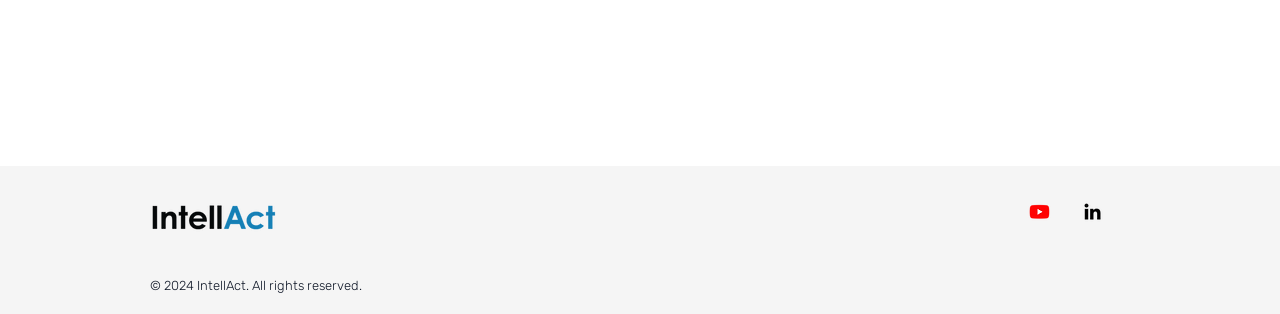Identify the bounding box coordinates for the UI element described as: "Solutions". The coordinates should be provided as four floats between 0 and 1: [left, top, right, bottom].

None